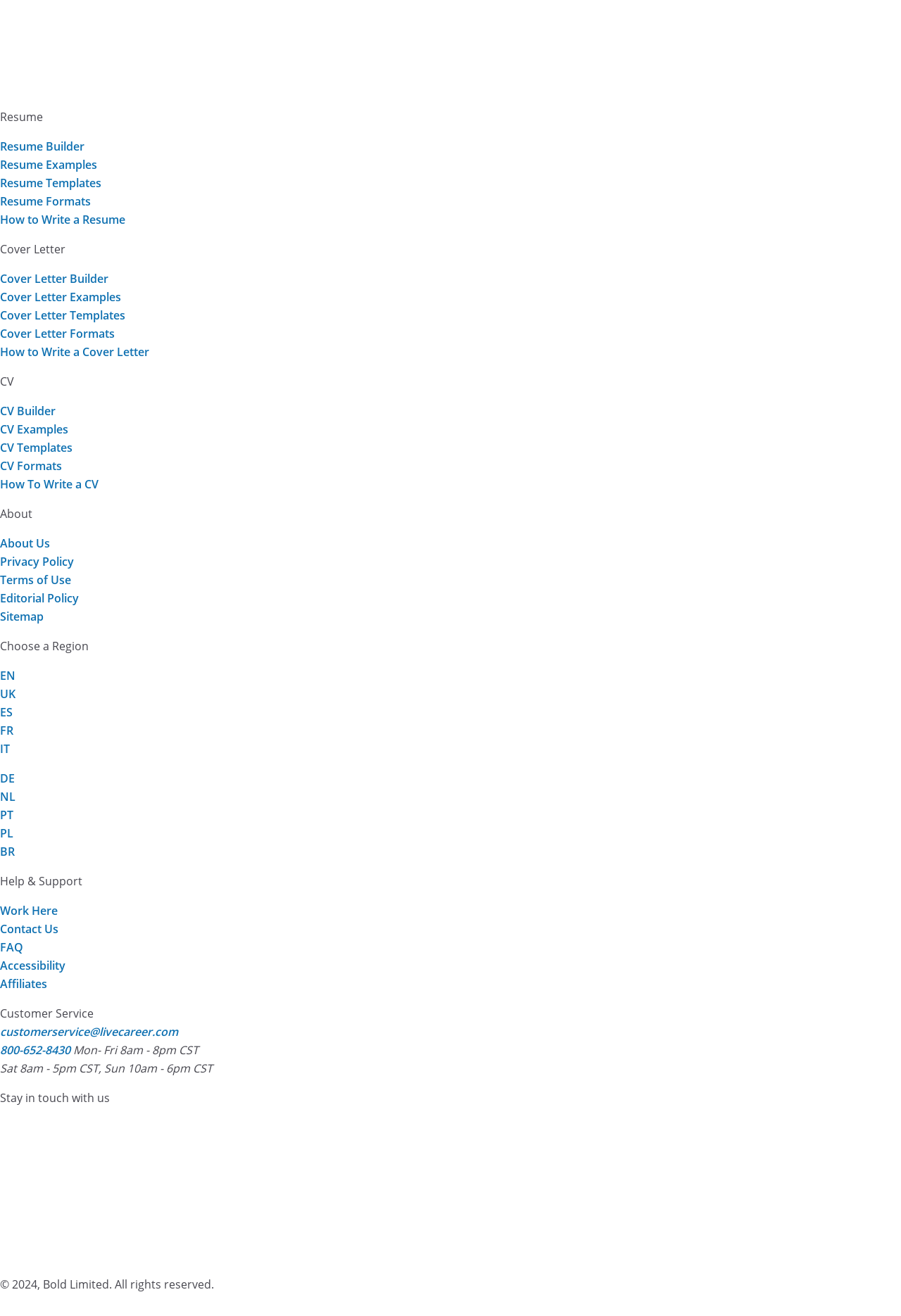Highlight the bounding box of the UI element that corresponds to this description: "customerservice@livecareer.com".

[0.0, 0.778, 0.198, 0.79]